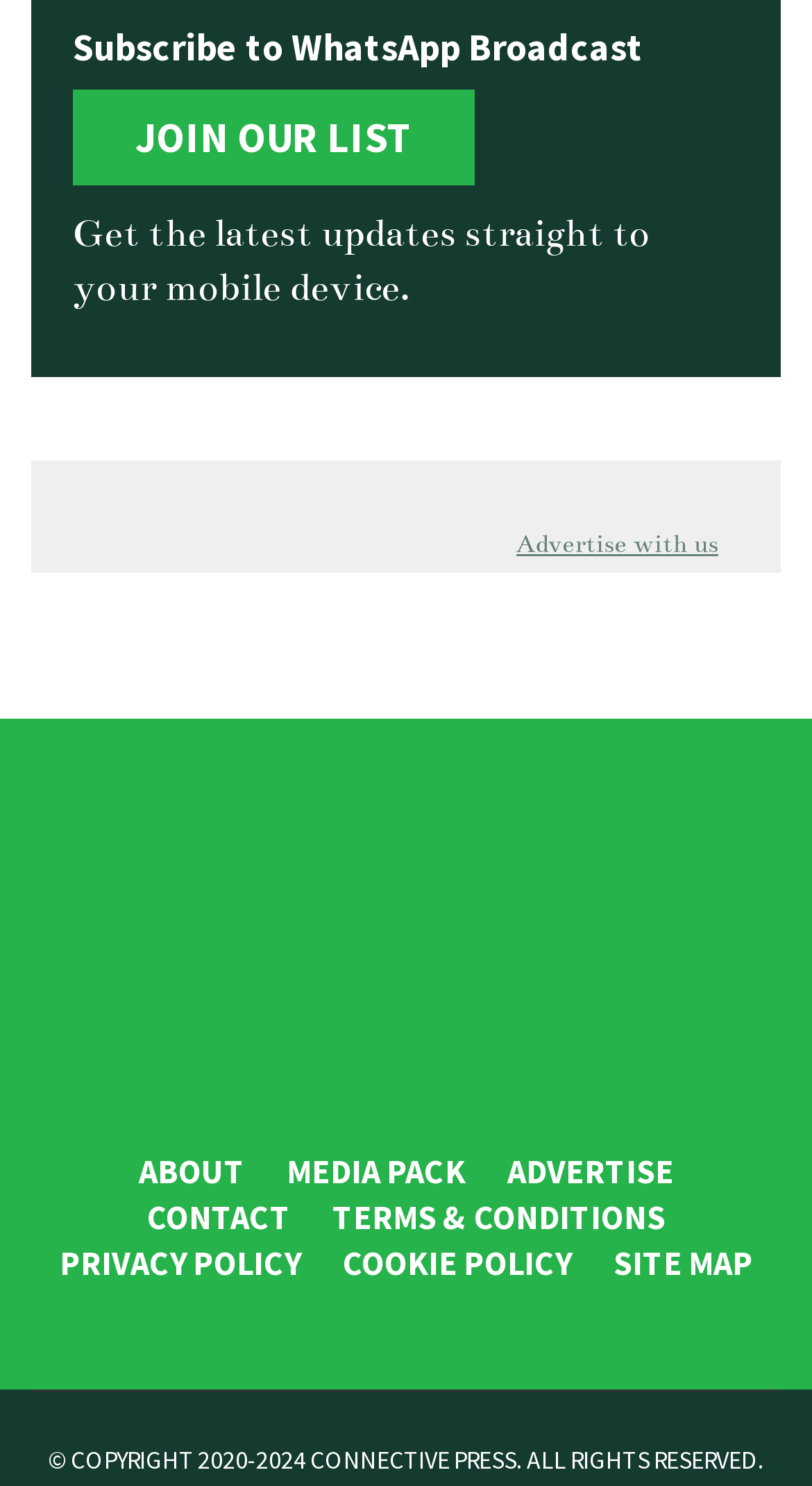What social media platforms are available for connection?
Please provide a comprehensive answer to the question based on the webpage screenshot.

The social media platforms available for connection are Facebook, LinkedIn, Twitter, YouTube, and Instagram, which are represented by their respective icons and links at the bottom of the webpage.